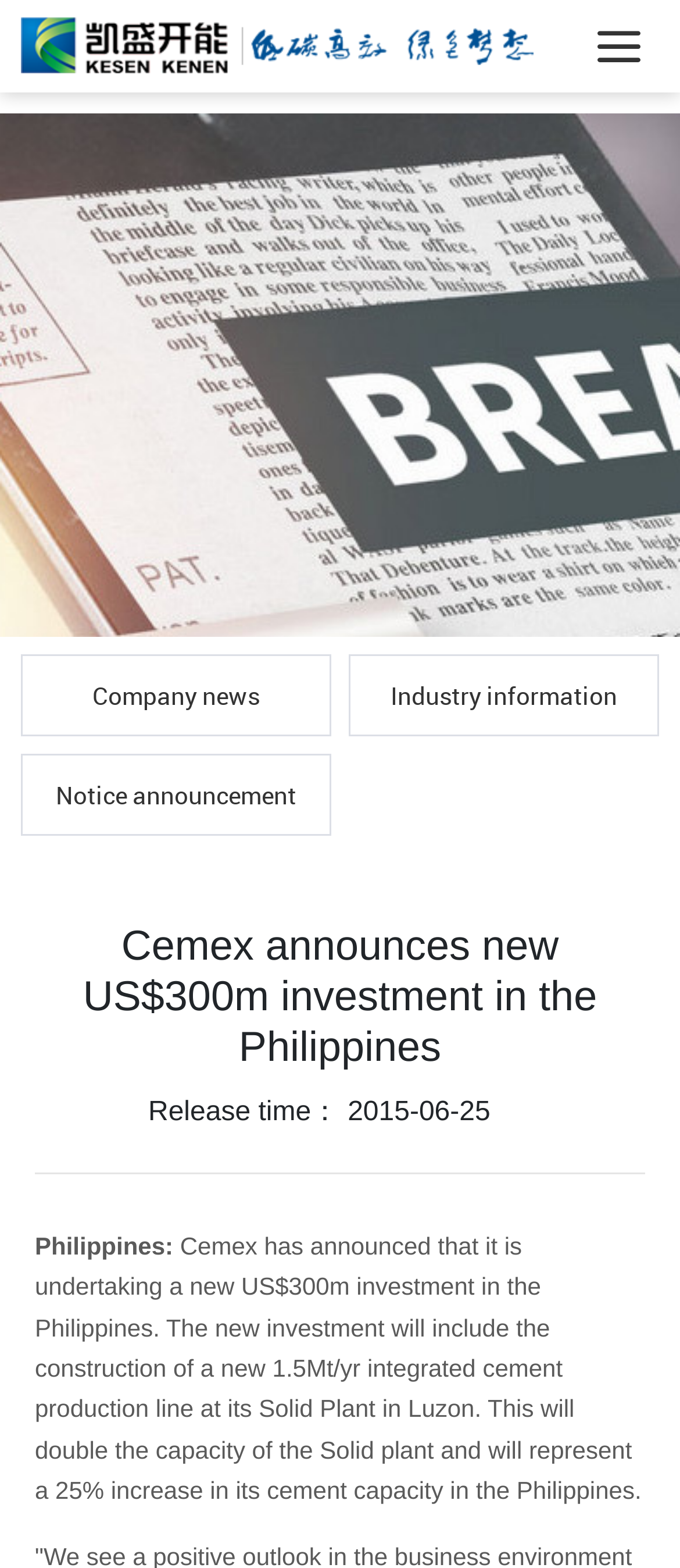Provide the bounding box coordinates of the UI element this sentence describes: "Company news".

[0.135, 0.433, 0.382, 0.454]